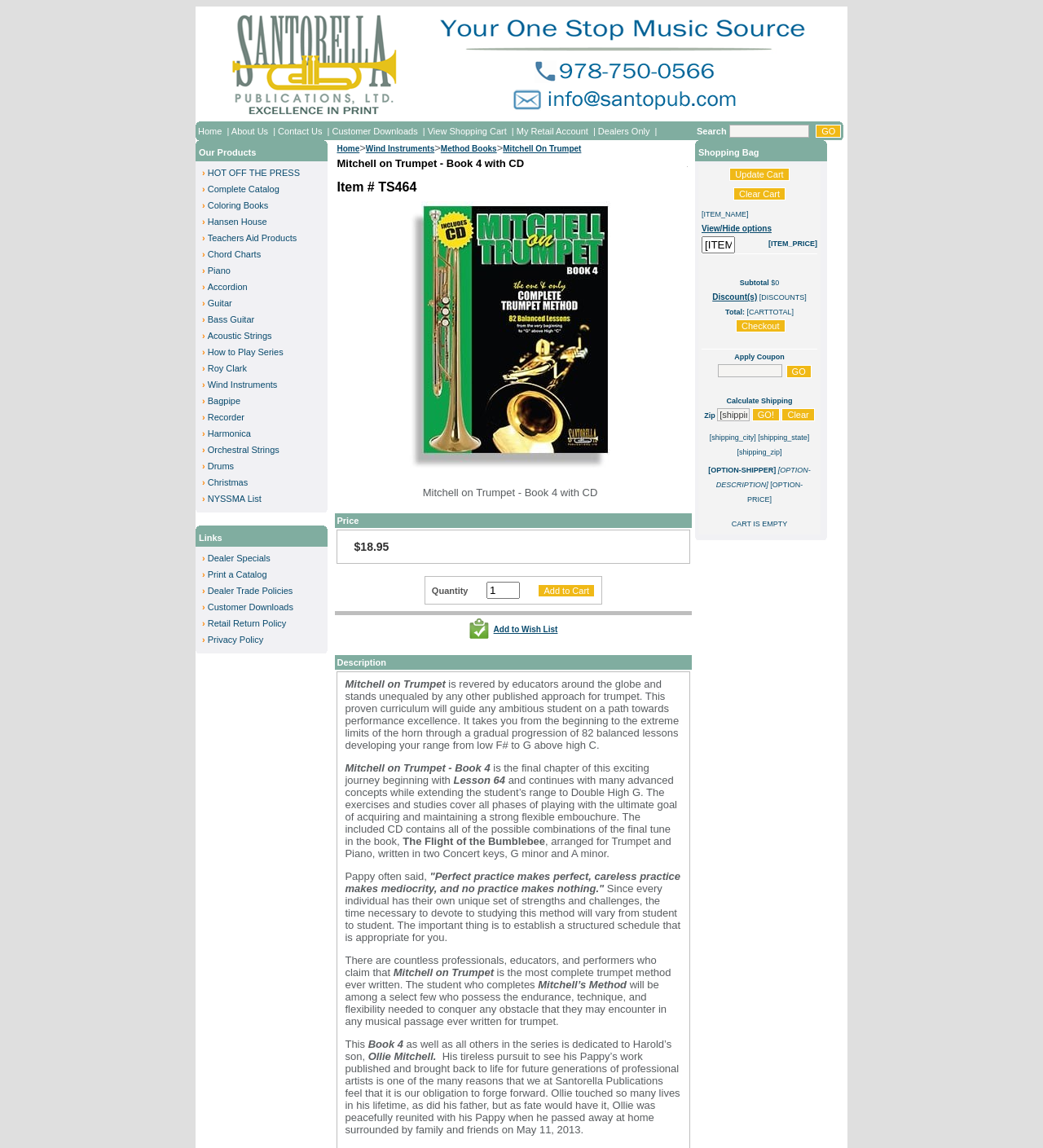What are the main categories listed on the top navigation bar?
Answer the question with a thorough and detailed explanation.

The top navigation bar lists several main categories, including Home, About Us, Contact Us, Customer Downloads, View Shopping Cart, My Retail Account, and Dealers Only. These categories provide users with quick access to important sections of the website.